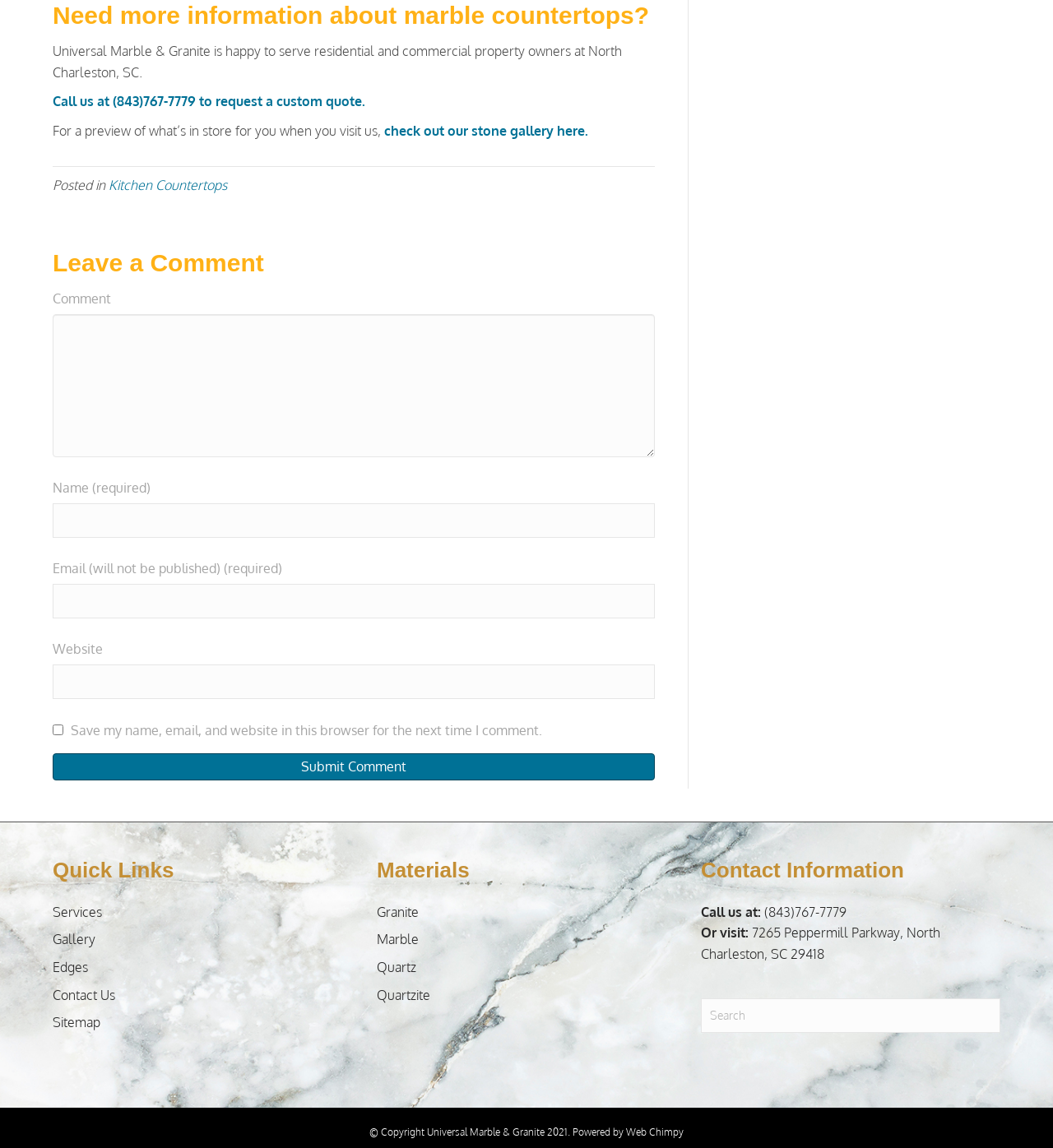Carefully examine the image and provide an in-depth answer to the question: What types of materials are mentioned on the webpage?

The webpage has a section titled 'Materials' which lists four types of materials: Granite, Marble, Quartz, and Quartzite. These materials are likely related to the company's products or services.